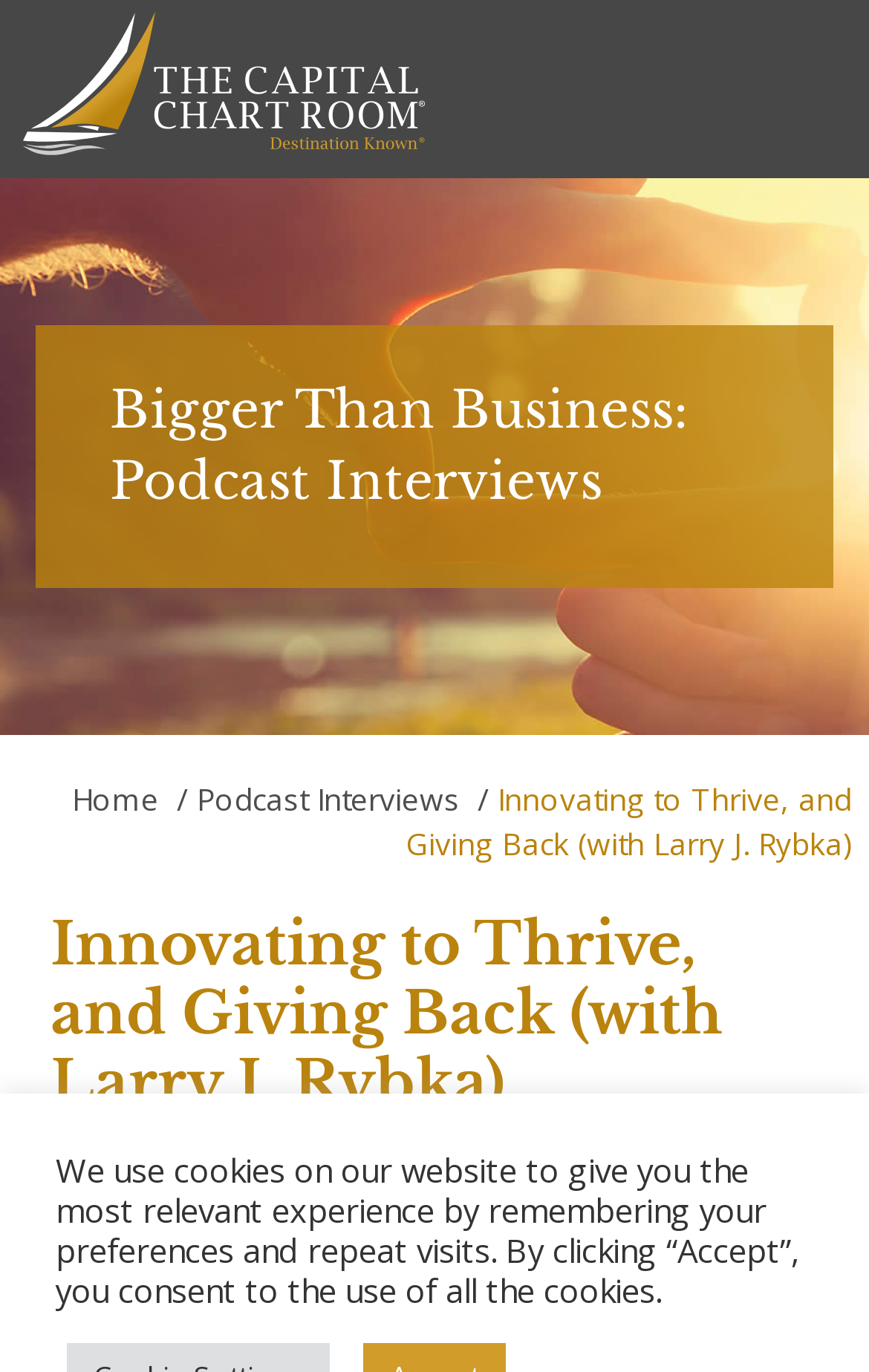Identify the bounding box coordinates for the UI element mentioned here: "Podcast Interviews". Provide the coordinates as four float values between 0 and 1, i.e., [left, top, right, bottom].

[0.226, 0.567, 0.529, 0.597]